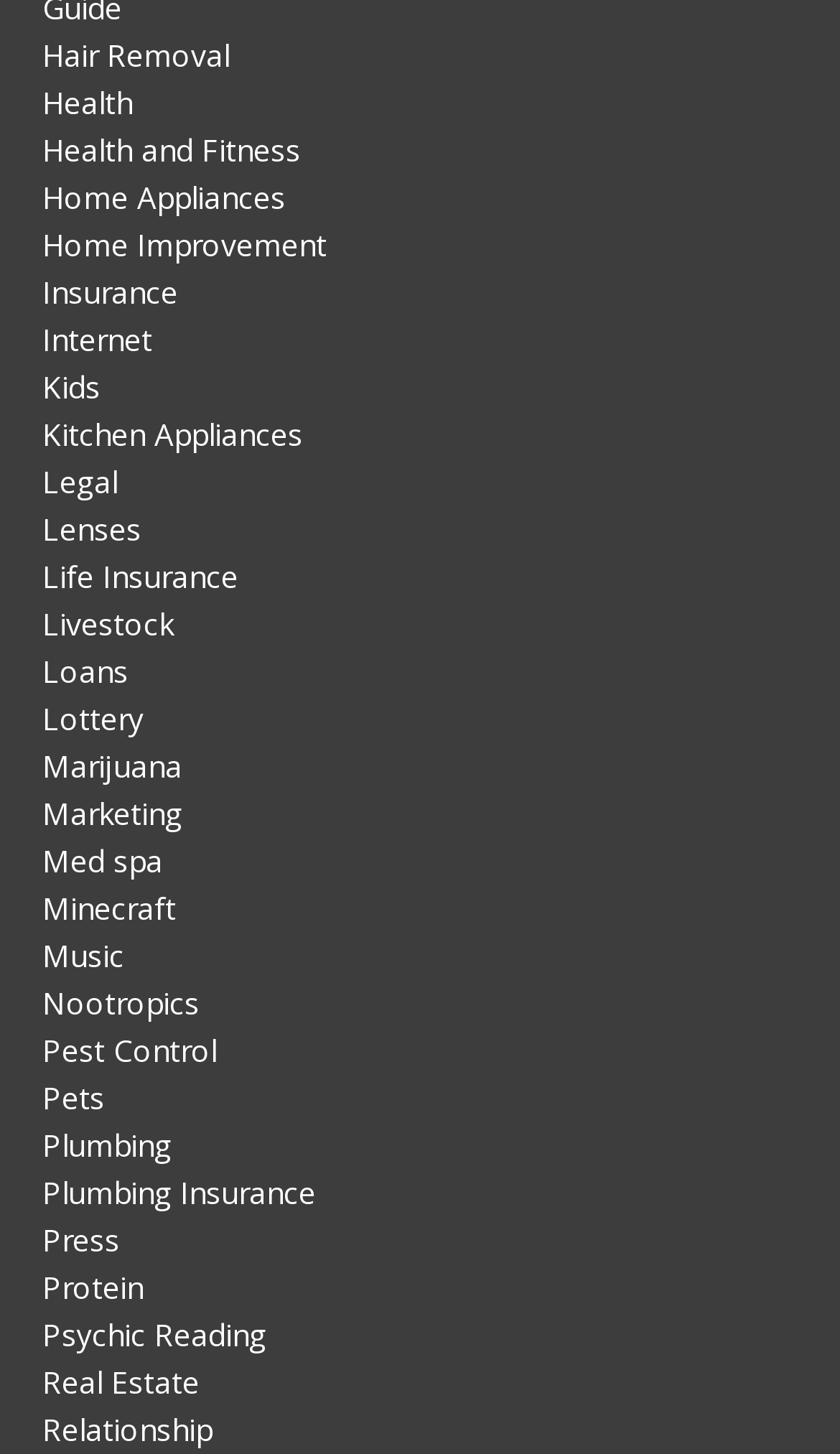Based on the element description Legal, identify the bounding box coordinates for the UI element. The coordinates should be in the format (top-left x, top-left y, bottom-right x, bottom-right y) and within the 0 to 1 range.

[0.051, 0.318, 0.141, 0.346]